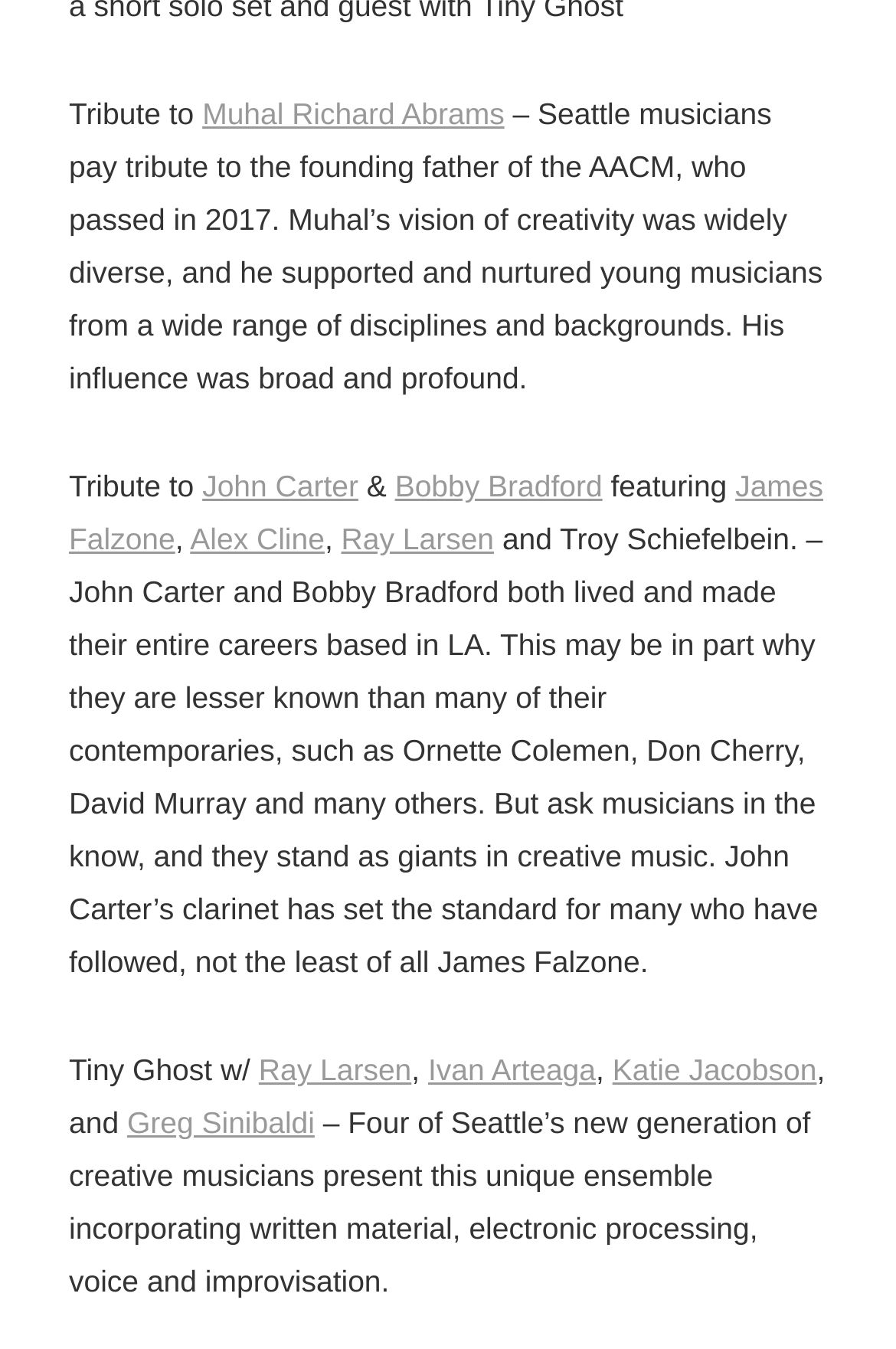How many musicians are featured in the tribute?
Give a detailed and exhaustive answer to the question.

The webpage mentions several musicians, including John Carter, Bobby Bradford, James Falzone, Alex Cline, Ray Larsen, Troy Schiefelbein, Ivan Arteaga, Katie Jacobson, and Greg Sinibaldi. These musicians are mentioned as part of the tribute to Muhal Richard Abrams.